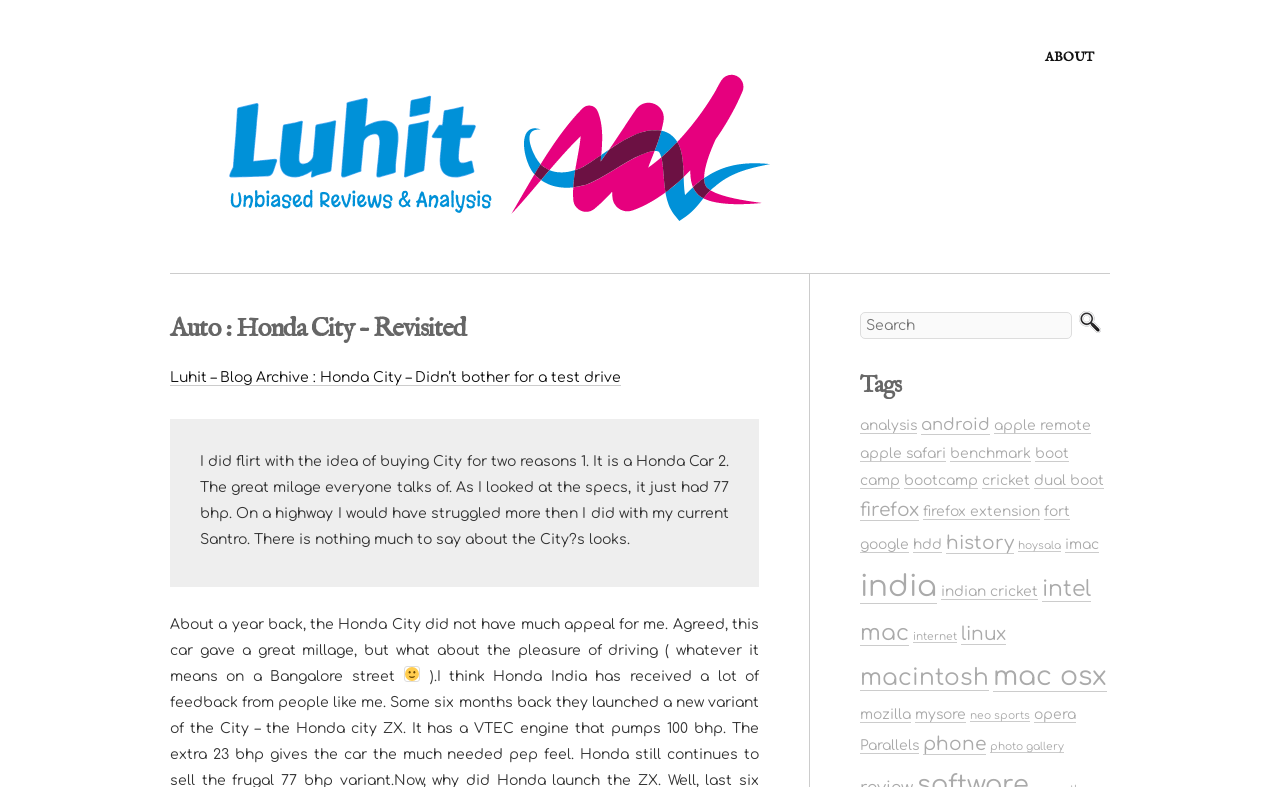Provide a one-word or one-phrase answer to the question:
What is the purpose of the textbox?

Search